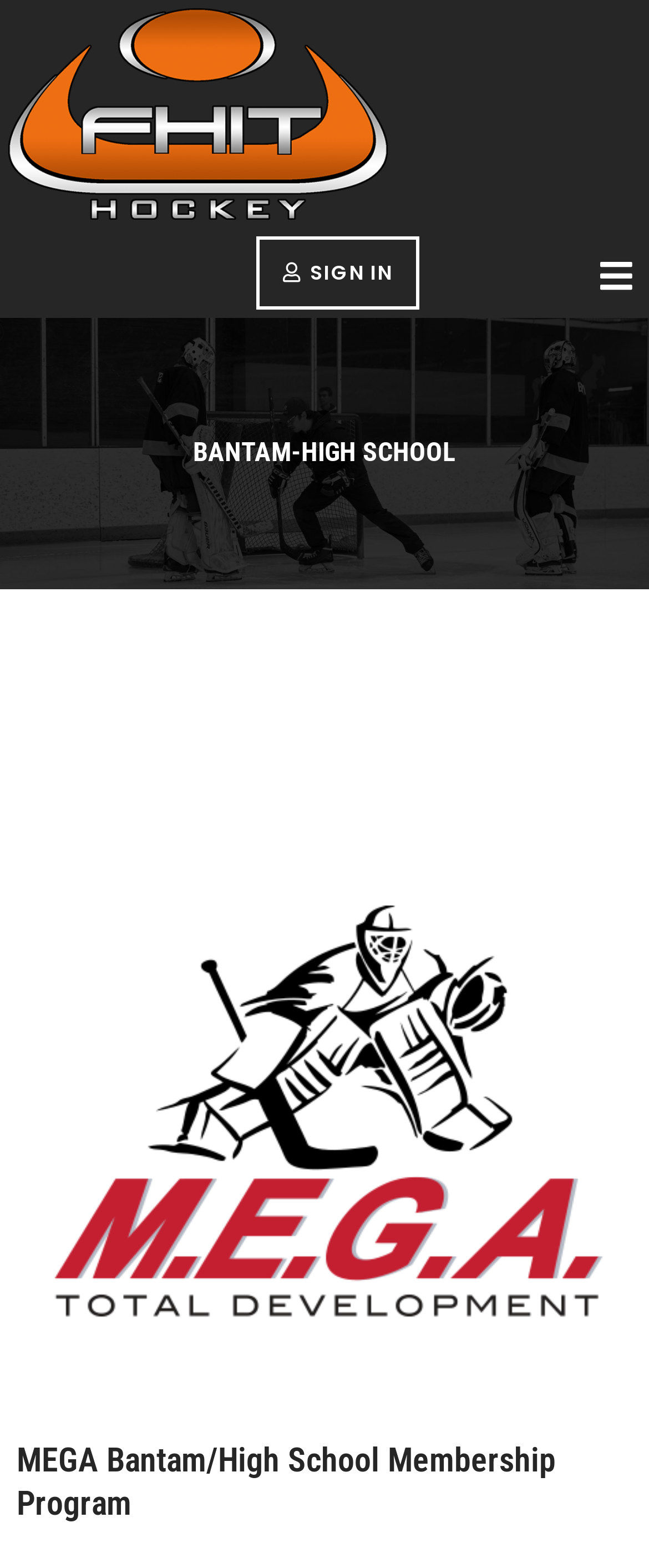Please determine the bounding box coordinates for the UI element described here. Use the format (top-left x, top-left y, bottom-right x, bottom-right y) with values bounded between 0 and 1: Sign In

[0.395, 0.151, 0.647, 0.198]